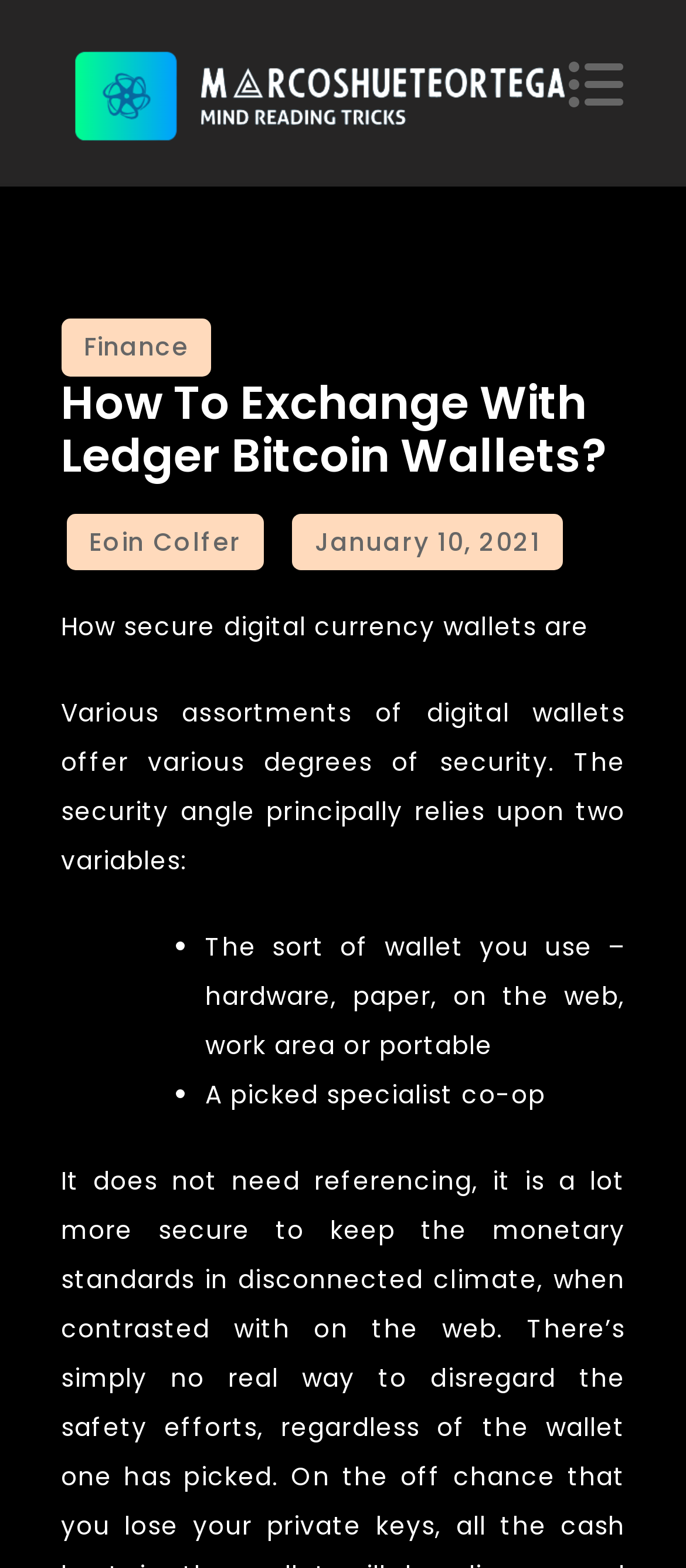What is the topic of the article?
Relying on the image, give a concise answer in one word or a brief phrase.

Exchanging with Ledger Bitcoin Wallets